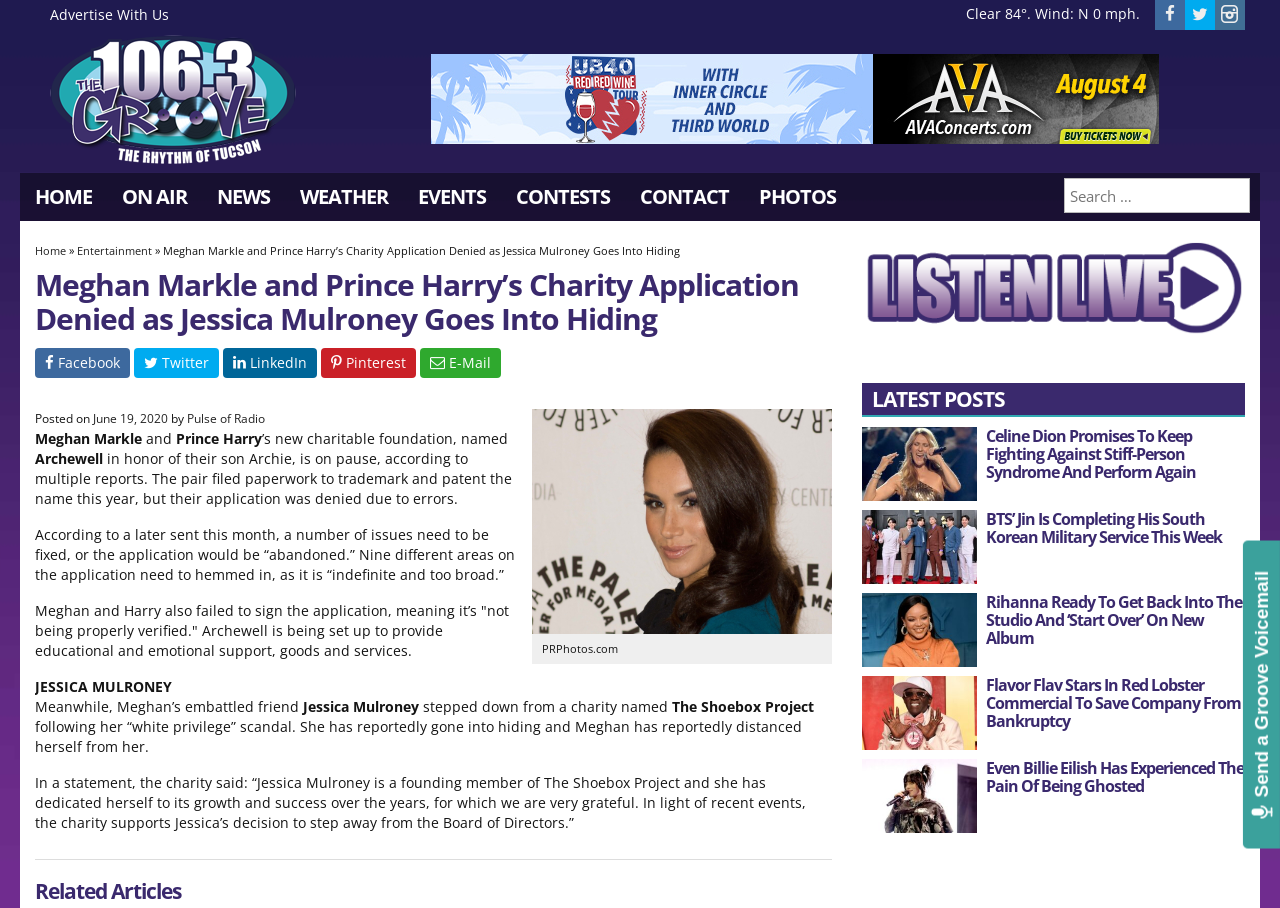Please determine the bounding box coordinates for the UI element described here. Use the format (top-left x, top-left y, bottom-right x, bottom-right y) with values bounded between 0 and 1: E-Mail

[0.328, 0.383, 0.391, 0.416]